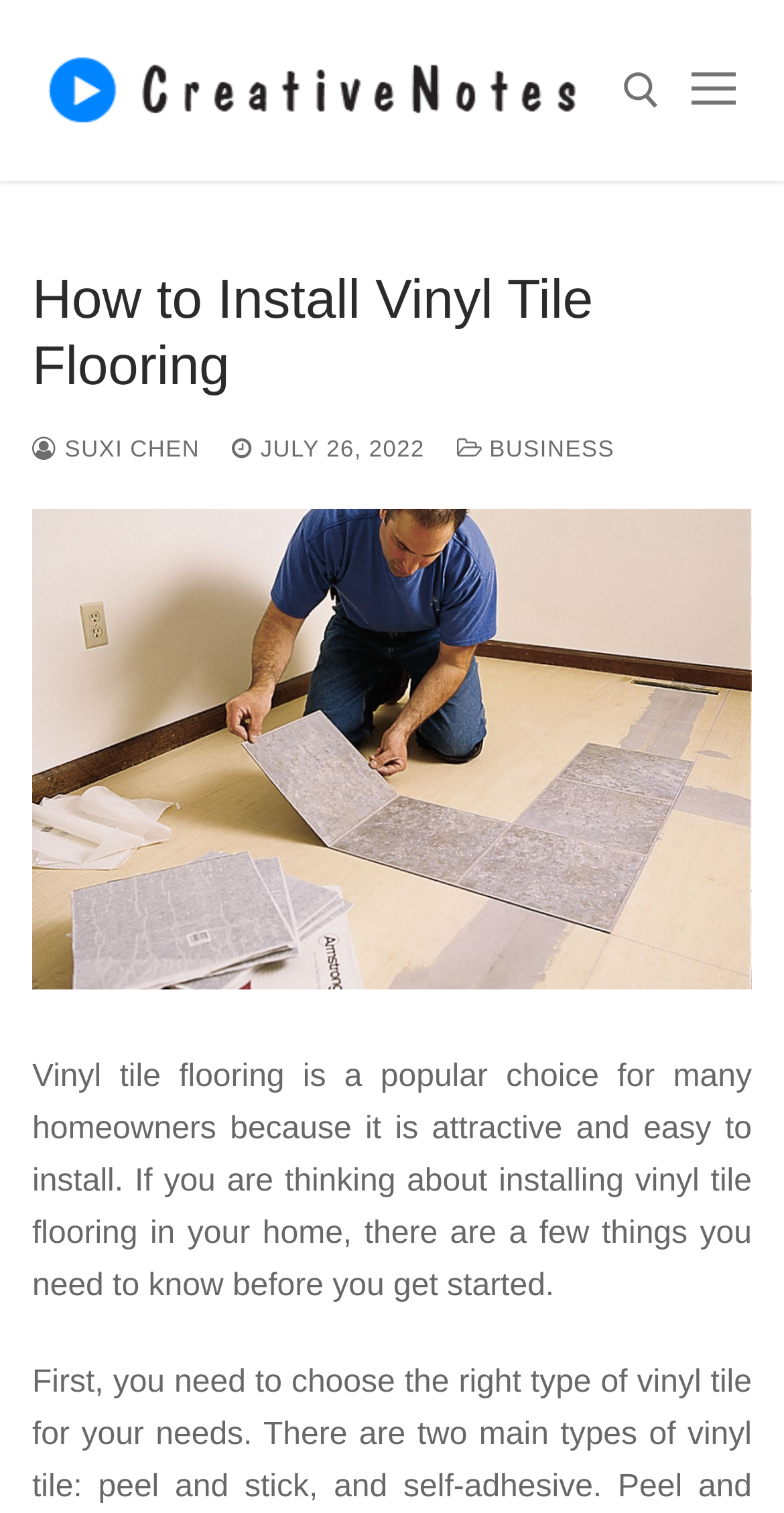Based on the image, provide a detailed response to the question:
What is the purpose of the search box?

The purpose of the search box can be determined by looking at the StaticText 'Search for:' and the searchbox element, which suggests that the search box is used to search the website for specific content.